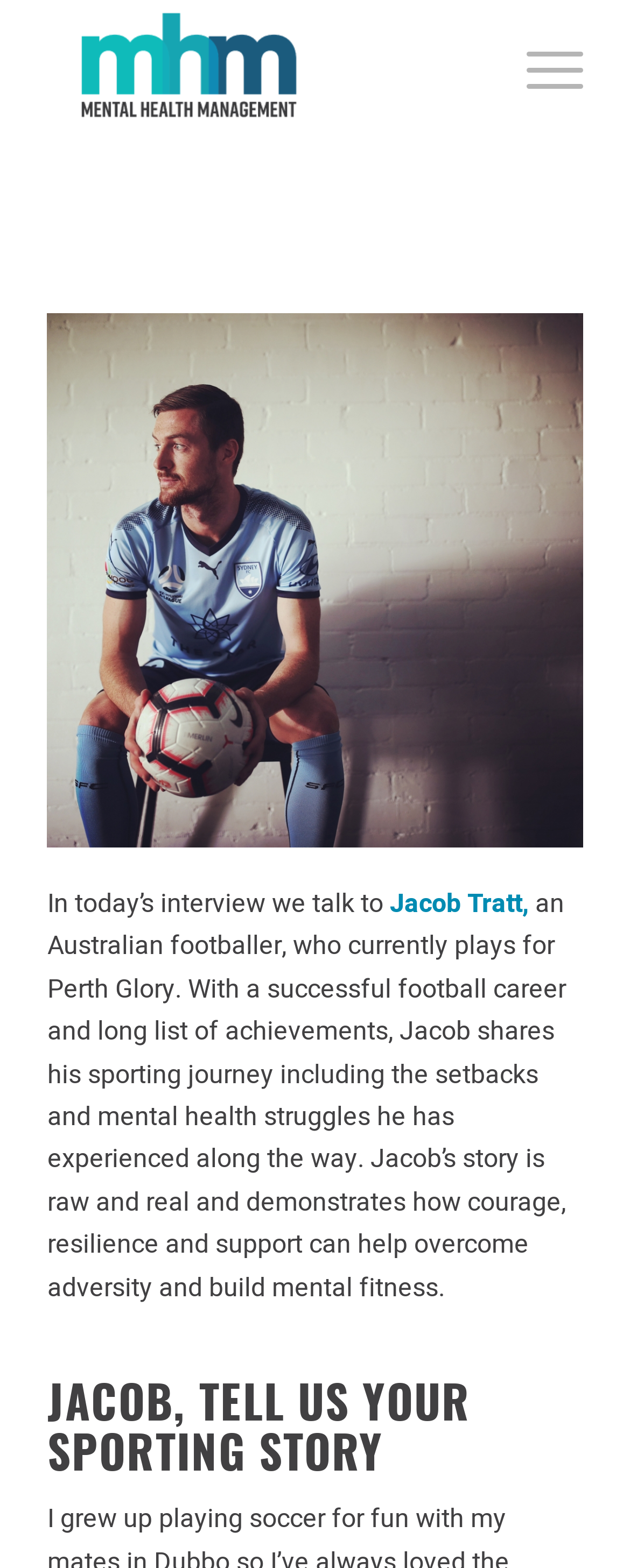Refer to the image and answer the question with as much detail as possible: What is the name of the team Jacob Tratt plays for?

According to the webpage, Jacob Tratt 'currently plays for Perth Glory', which suggests that Perth Glory is the name of the team he plays for.